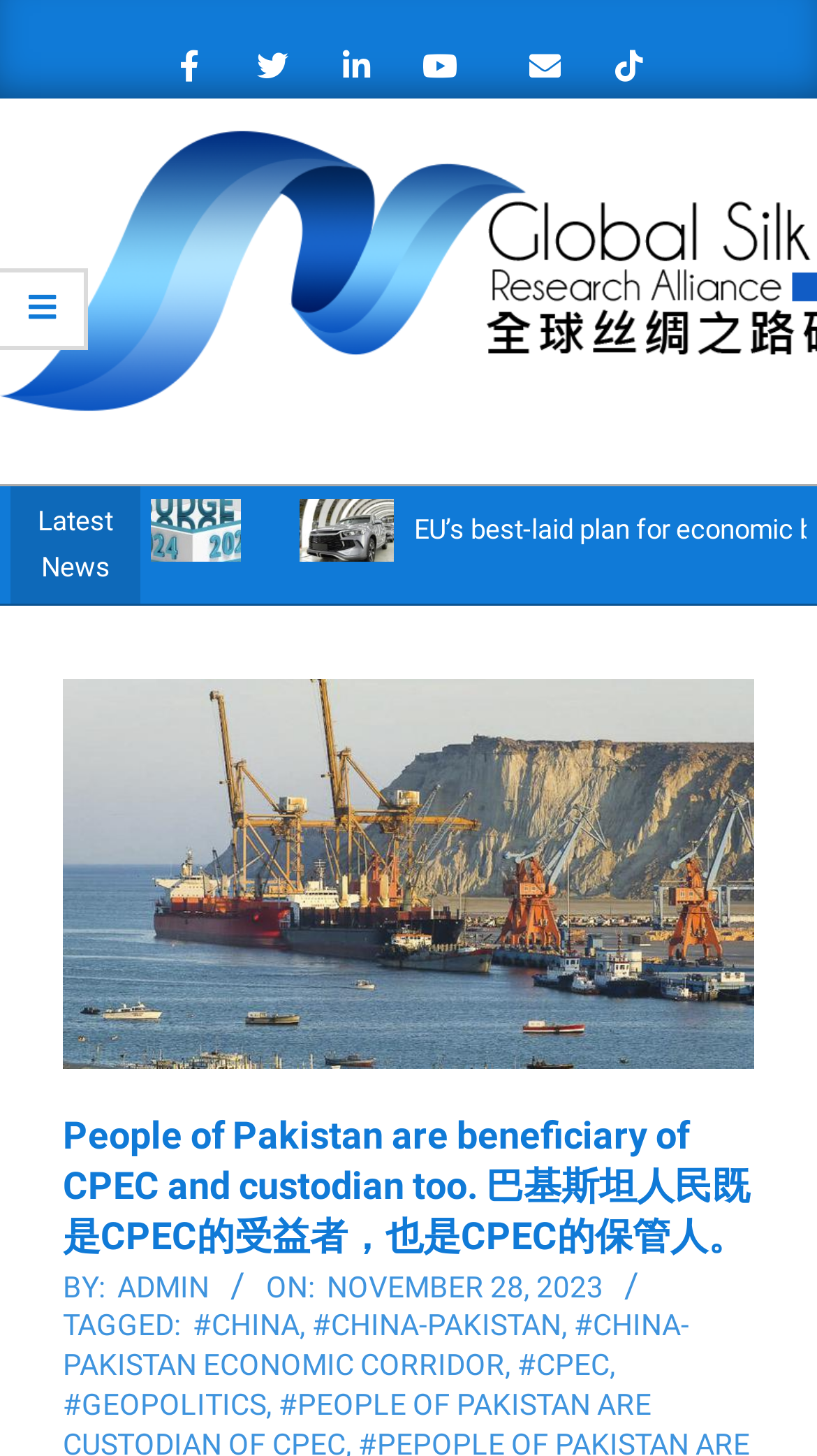Given the description "#China-Pakistan Economic Corridor", provide the bounding box coordinates of the corresponding UI element.

[0.077, 0.899, 0.844, 0.949]